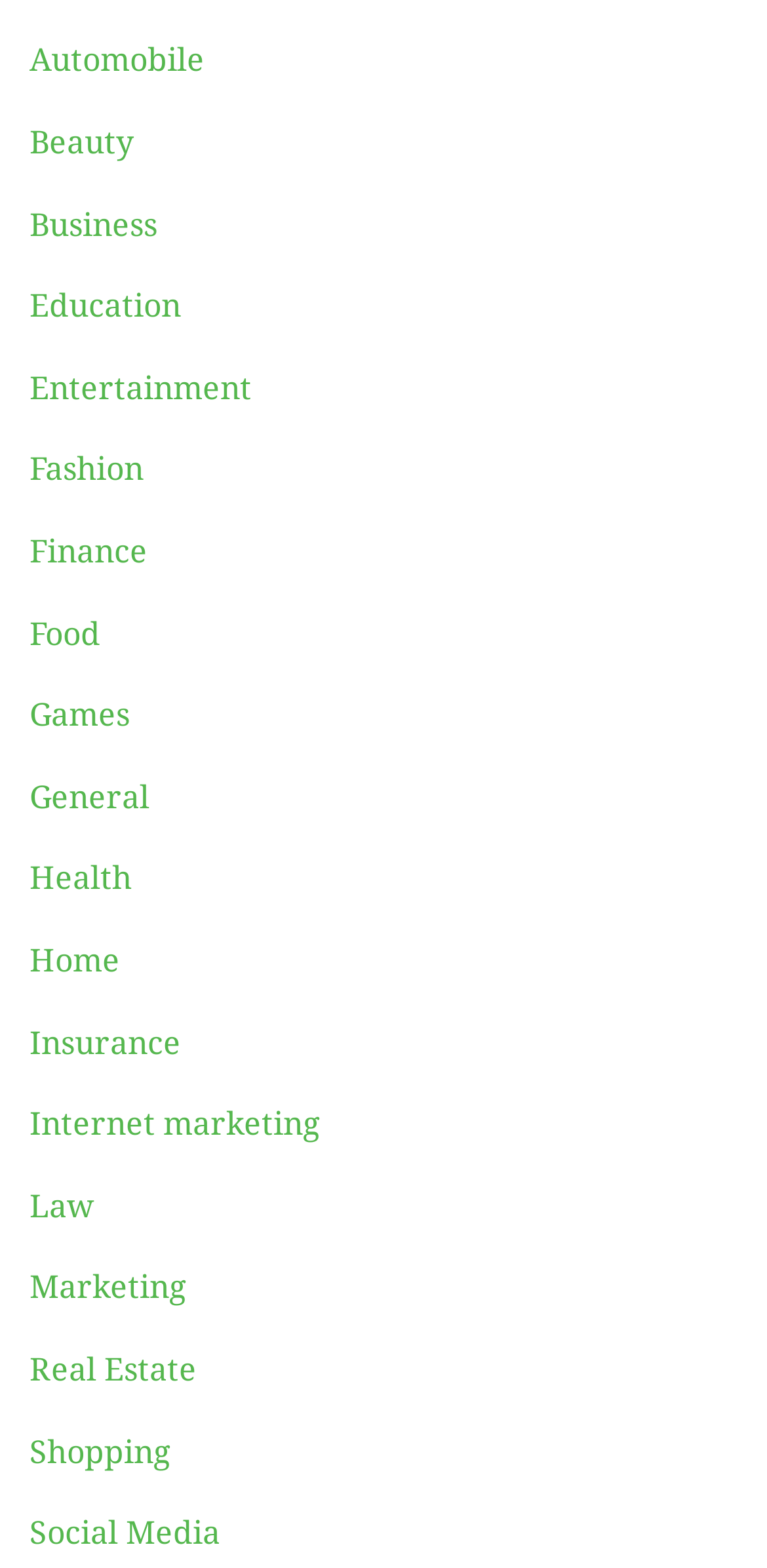Find the bounding box coordinates of the element you need to click on to perform this action: 'Explore Entertainment'. The coordinates should be represented by four float values between 0 and 1, in the format [left, top, right, bottom].

[0.038, 0.236, 0.328, 0.259]